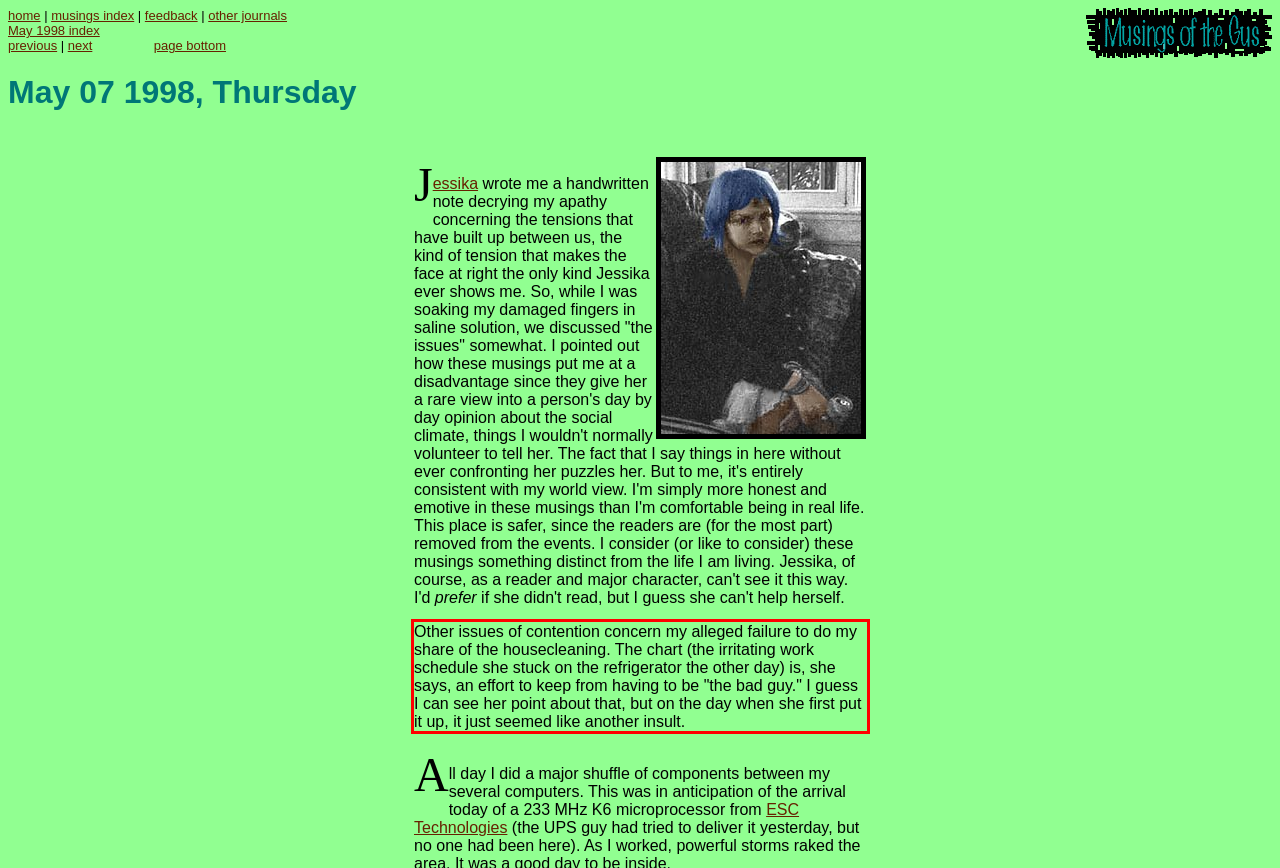Identify and transcribe the text content enclosed by the red bounding box in the given screenshot.

Other issues of contention concern my alleged failure to do my share of the housecleaning. The chart (the irritating work schedule she stuck on the refrigerator the other day) is, she says, an effort to keep from having to be "the bad guy." I guess I can see her point about that, but on the day when she first put it up, it just seemed like another insult.